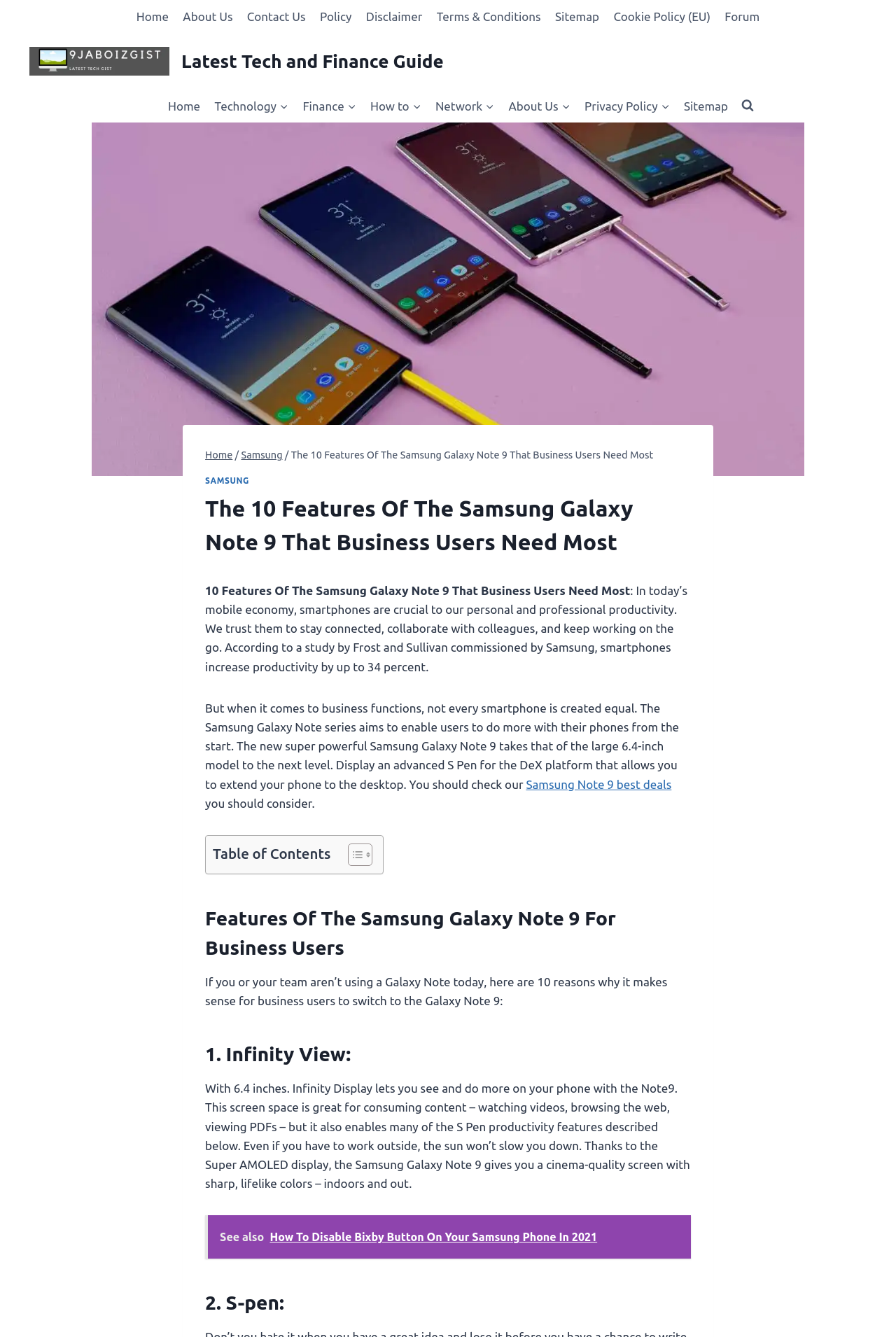Locate the bounding box coordinates of the region to be clicked to comply with the following instruction: "Follow the link 'Folic Acid Versus Methyl Folate: Which Is the Better Supplement for Pregnancy?'". The coordinates must be four float numbers between 0 and 1, in the form [left, top, right, bottom].

None